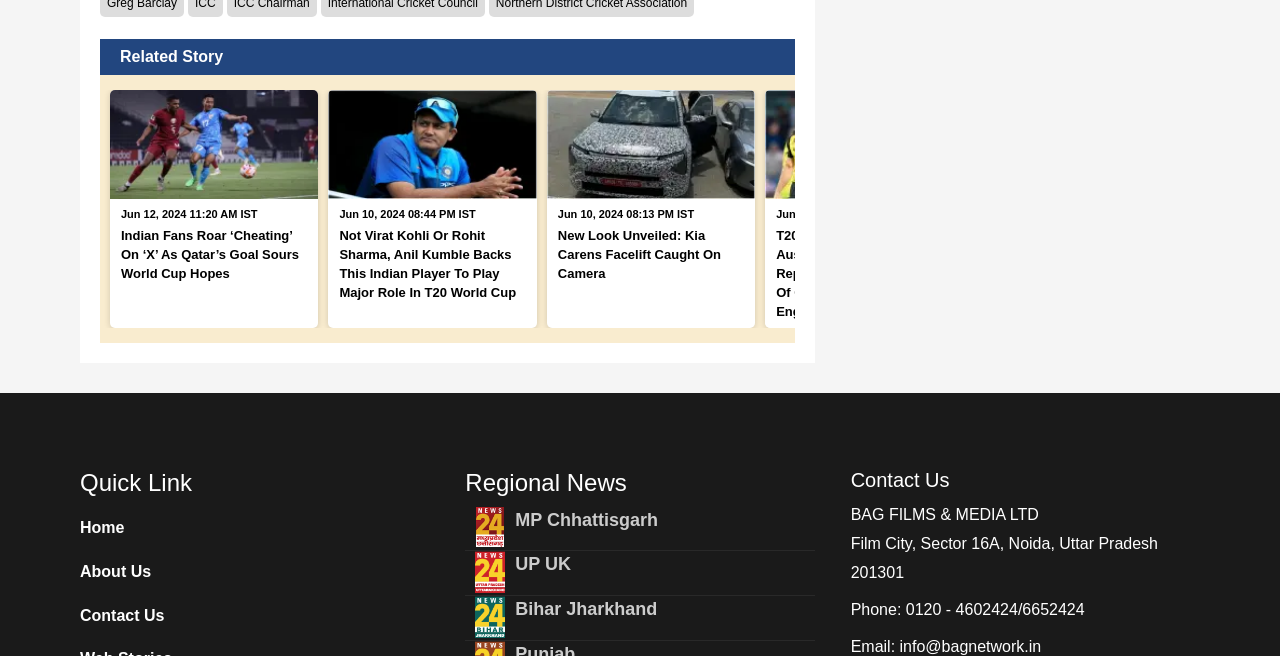How many regional news categories are displayed on the webpage?
Examine the webpage screenshot and provide an in-depth answer to the question.

There are four headings 'MP Chhattisgarh', 'UP UK', 'Bihar Jharkhand', and 'News' which suggests that there are four regional news categories displayed on the webpage.